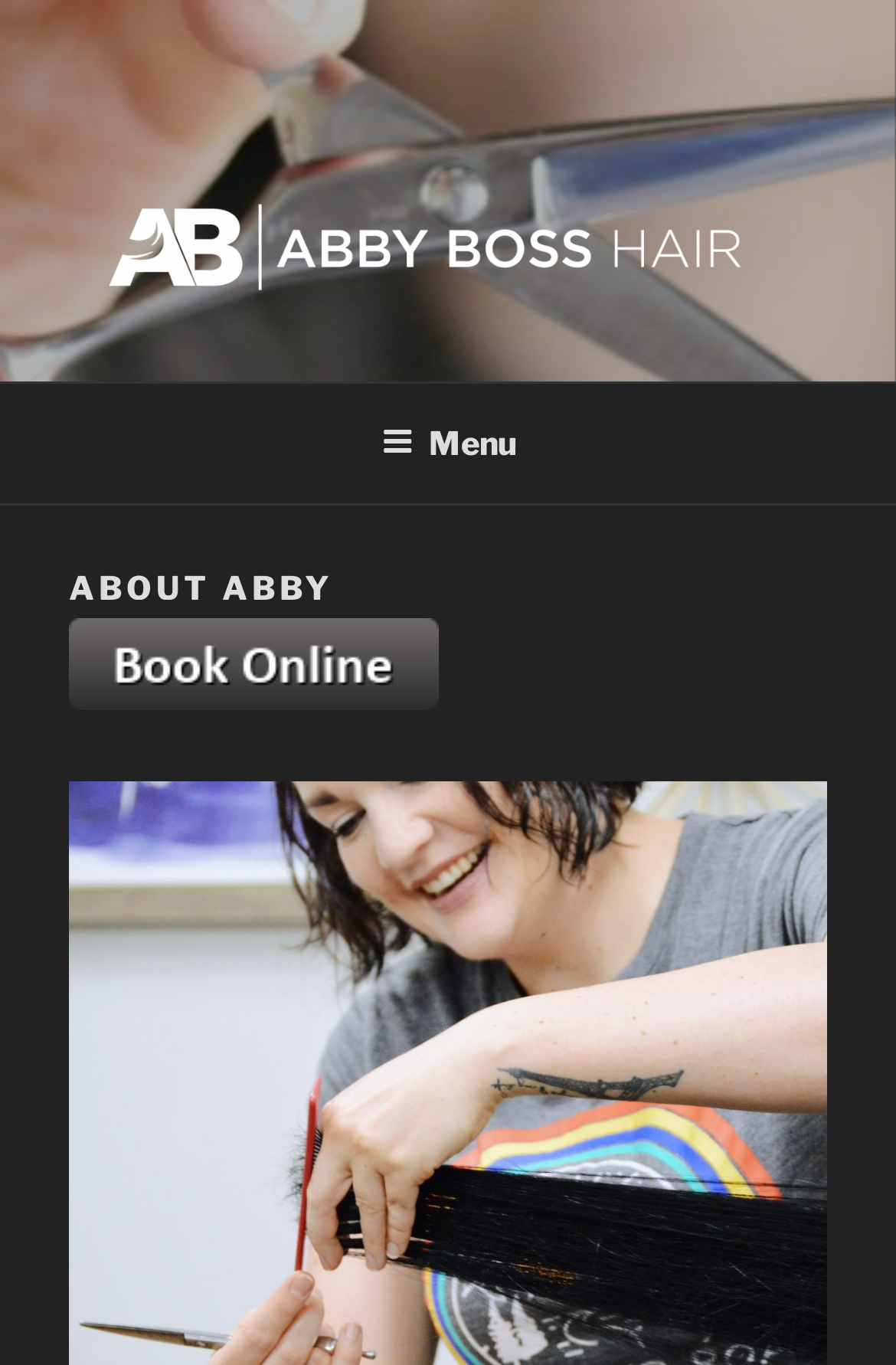Based on the provided description, "abbybosshair.com", find the bounding box of the corresponding UI element in the screenshot.

[0.077, 0.254, 0.851, 0.303]